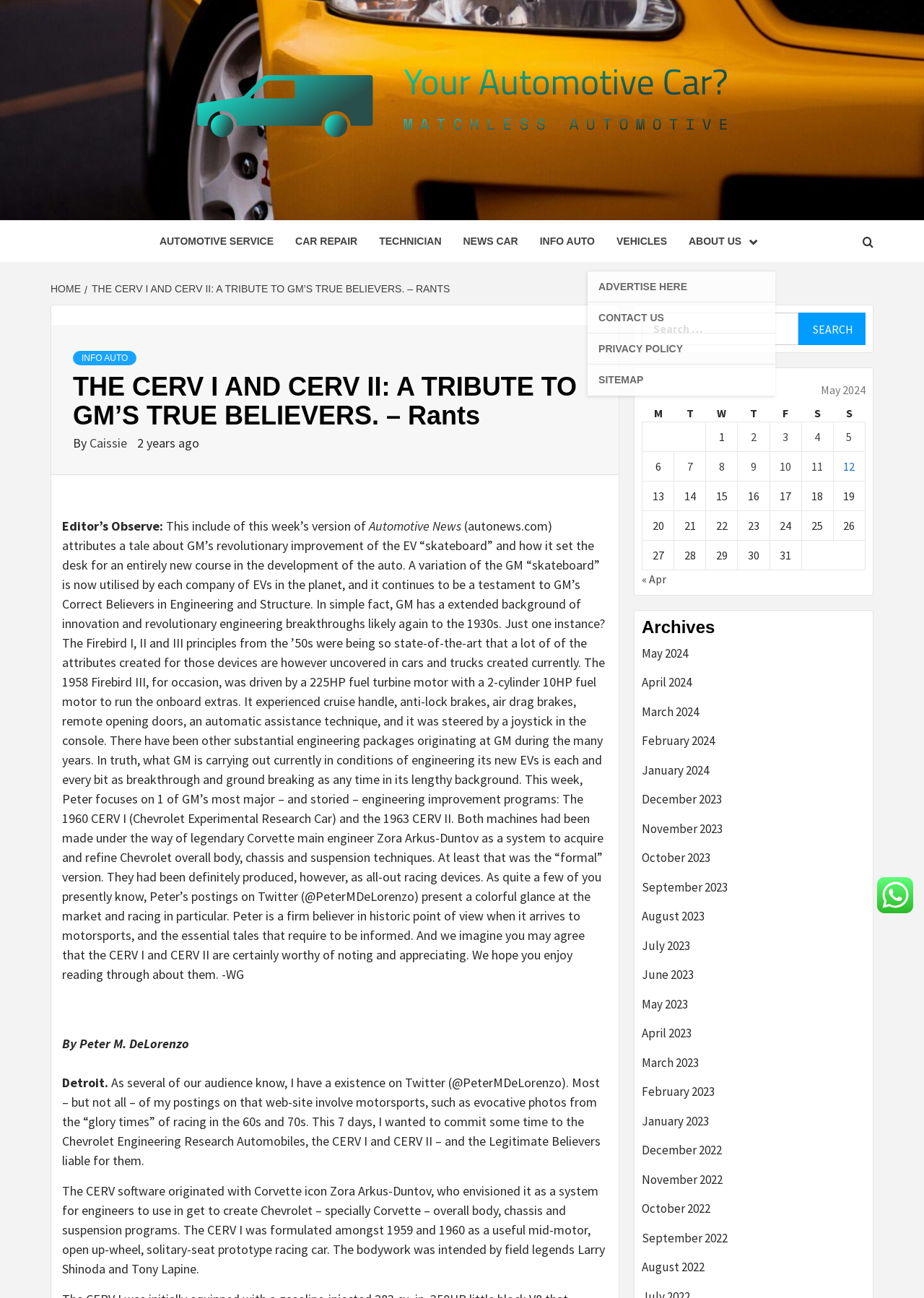Pinpoint the bounding box coordinates of the clickable area needed to execute the instruction: "Contact us". The coordinates should be specified as four float numbers between 0 and 1, i.e., [left, top, right, bottom].

[0.636, 0.232, 0.839, 0.257]